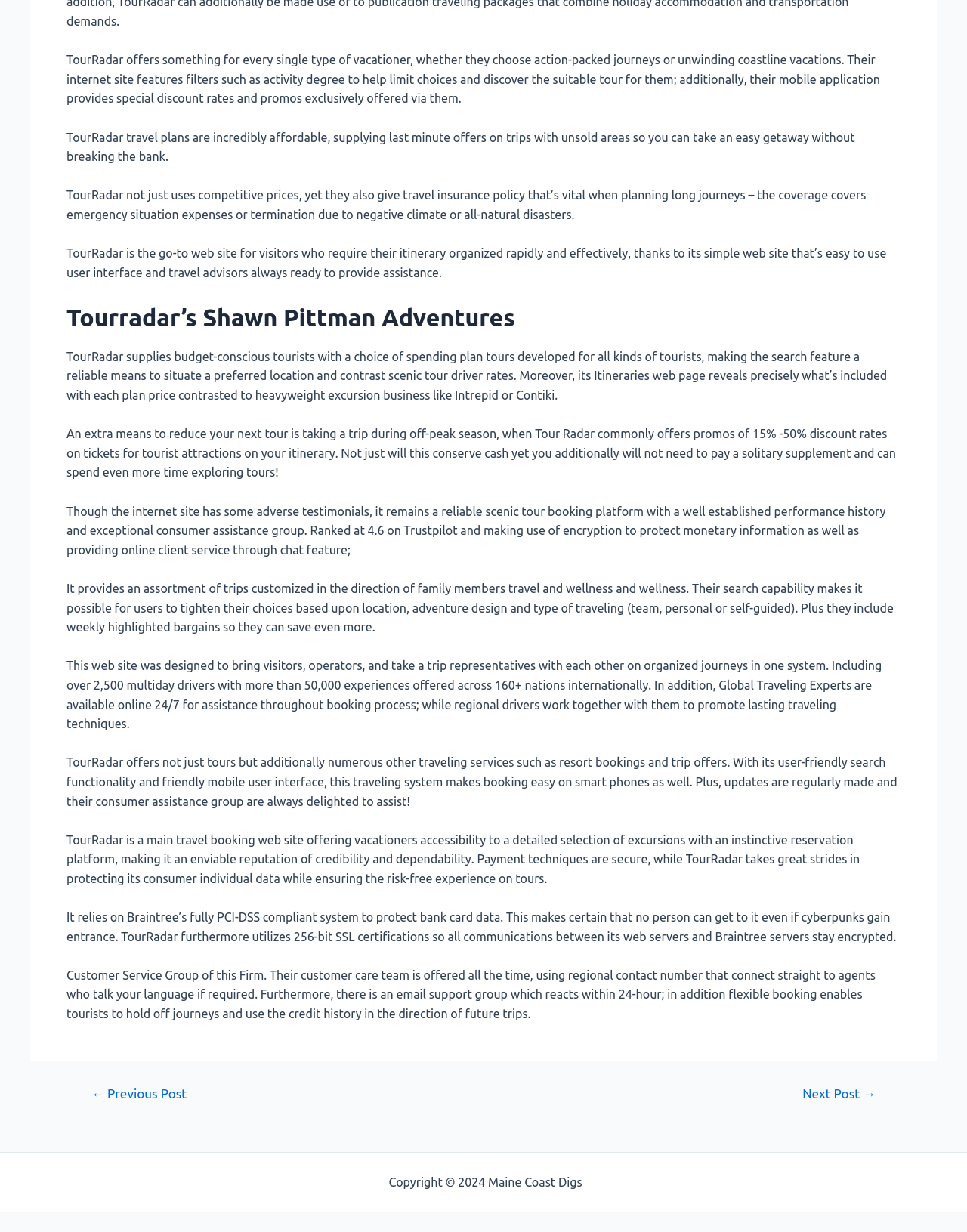Provide a thorough and detailed response to the question by examining the image: 
What is TourRadar's rating on Trustpilot?

According to the text, 'Ranked at 4.6 on Trustpilot and making use of encryption to protect monetary information as well as providing online client service through chat feature;', TourRadar has a rating of 4.6 on Trustpilot.